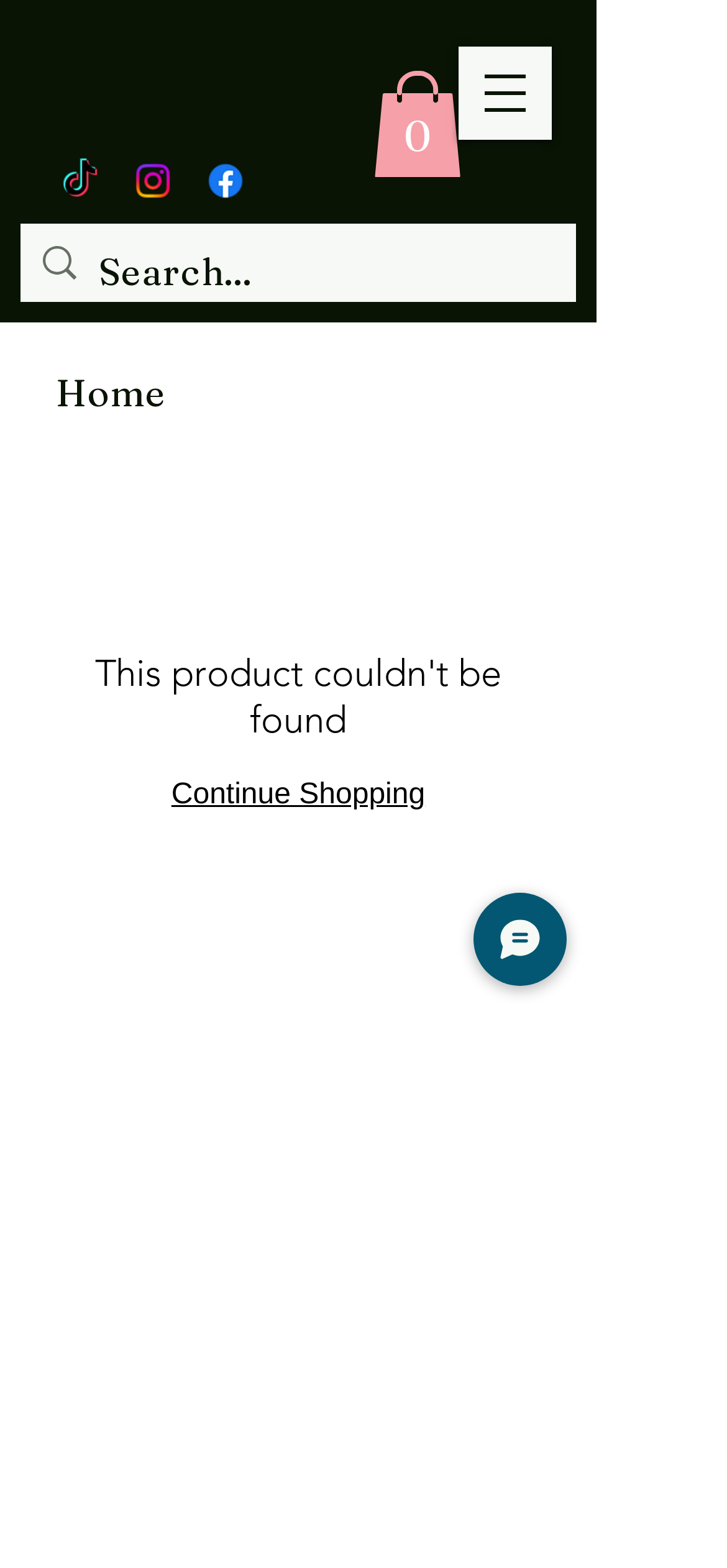Locate the bounding box coordinates of the item that should be clicked to fulfill the instruction: "Chat with customer support".

[0.651, 0.569, 0.779, 0.629]